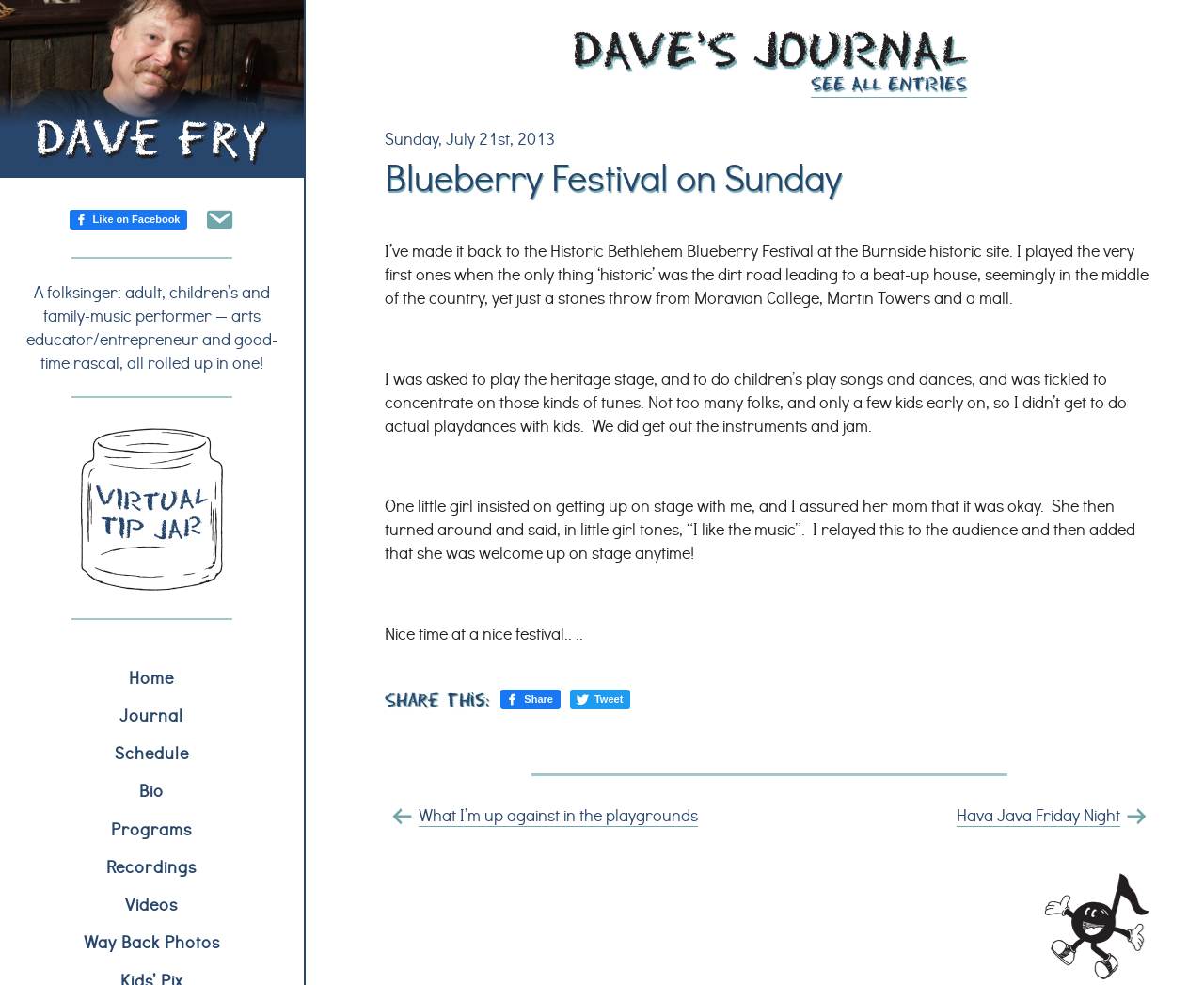Identify the bounding box coordinates for the region of the element that should be clicked to carry out the instruction: "Check out Dave Fry's videos". The bounding box coordinates should be four float numbers between 0 and 1, i.e., [left, top, right, bottom].

[0.0, 0.899, 0.252, 0.937]